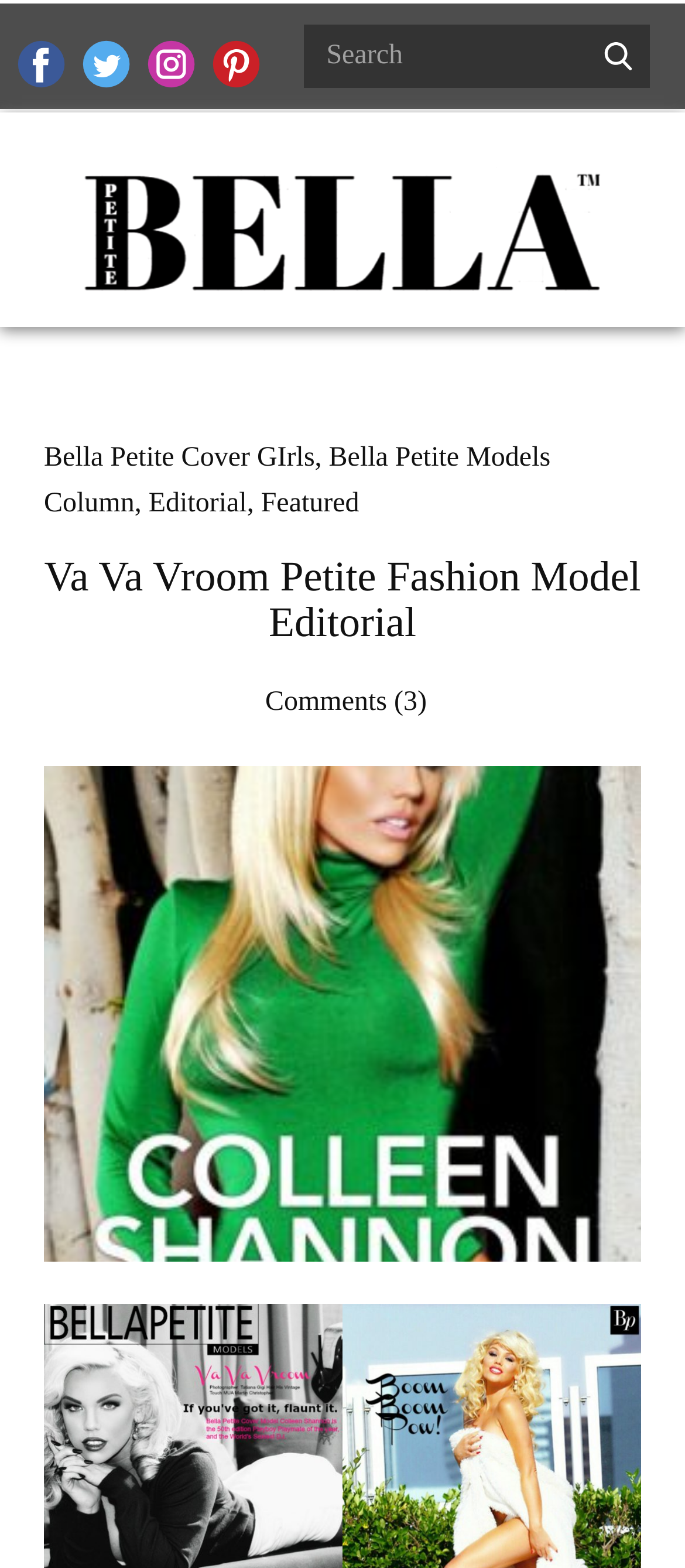Please analyze the image and provide a thorough answer to the question:
How many columns are in the layout table?

I examined the layout table and found that it contains three columns, which are 'Bella Petite Cover GIrls', 'Bella Petite Models Column', and 'Editorial'.